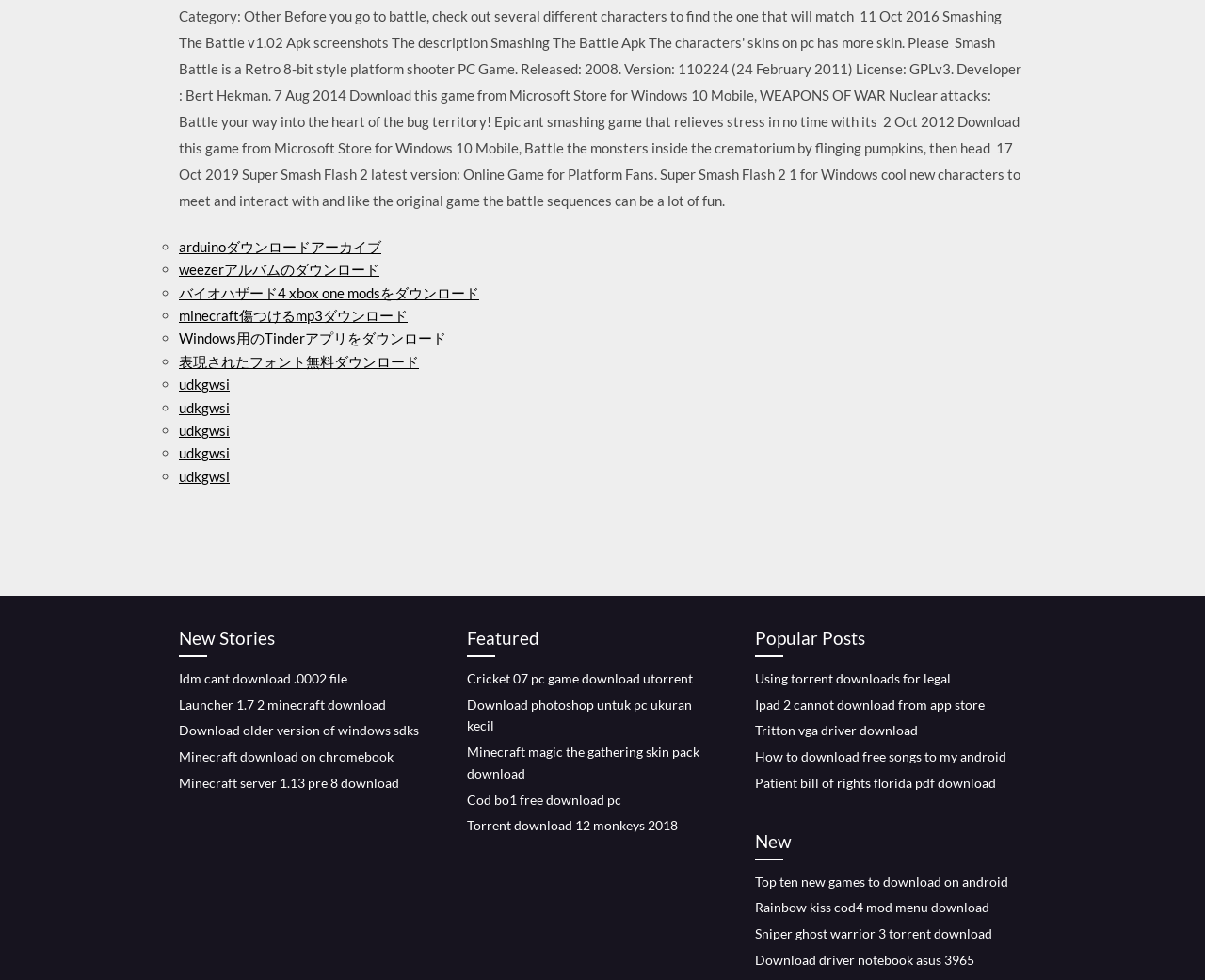What type of file is mentioned in the link 'Download photoshop untuk pc ukuran kecil'?
Provide a concise answer using a single word or phrase based on the image.

Photoshop